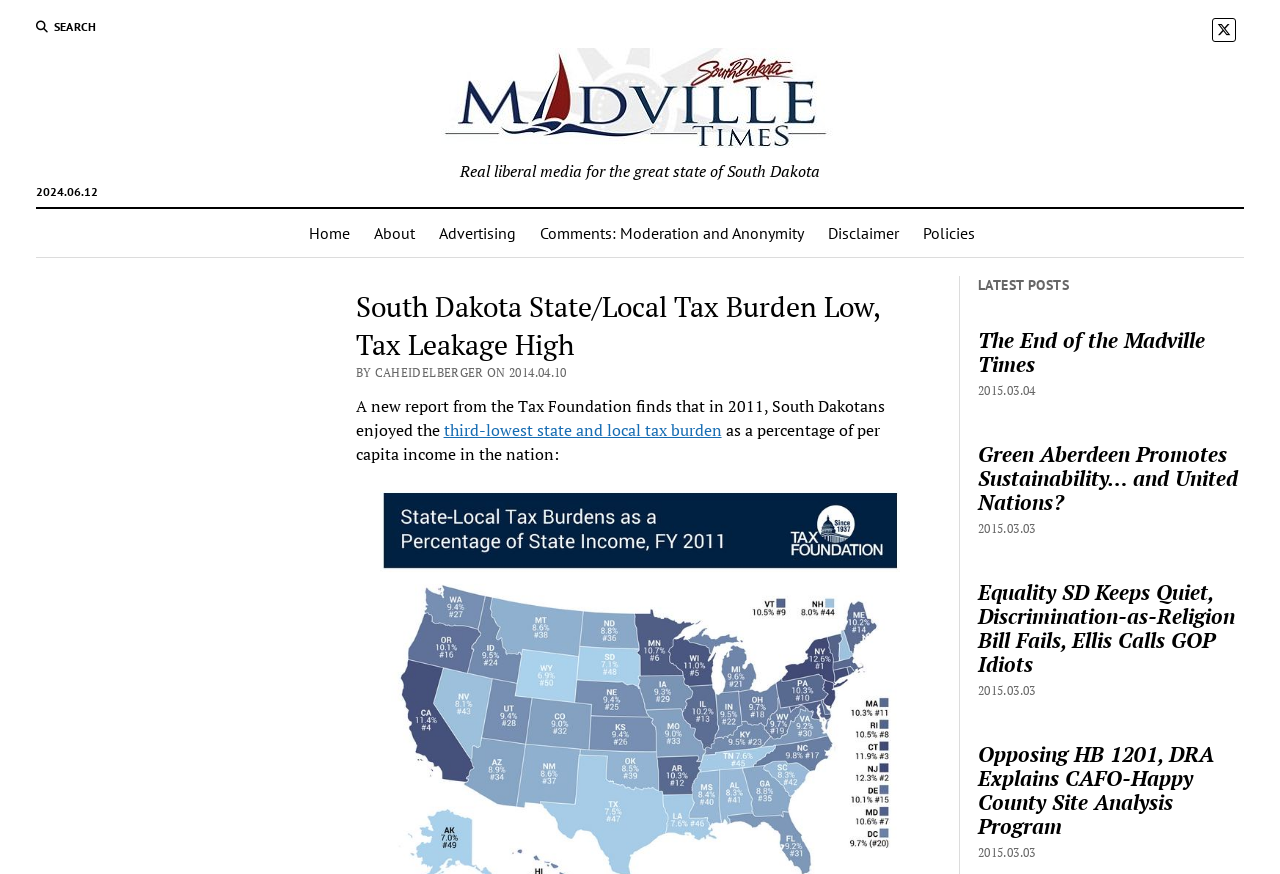Answer the question in one word or a short phrase:
What is the name of the website?

Madville Times